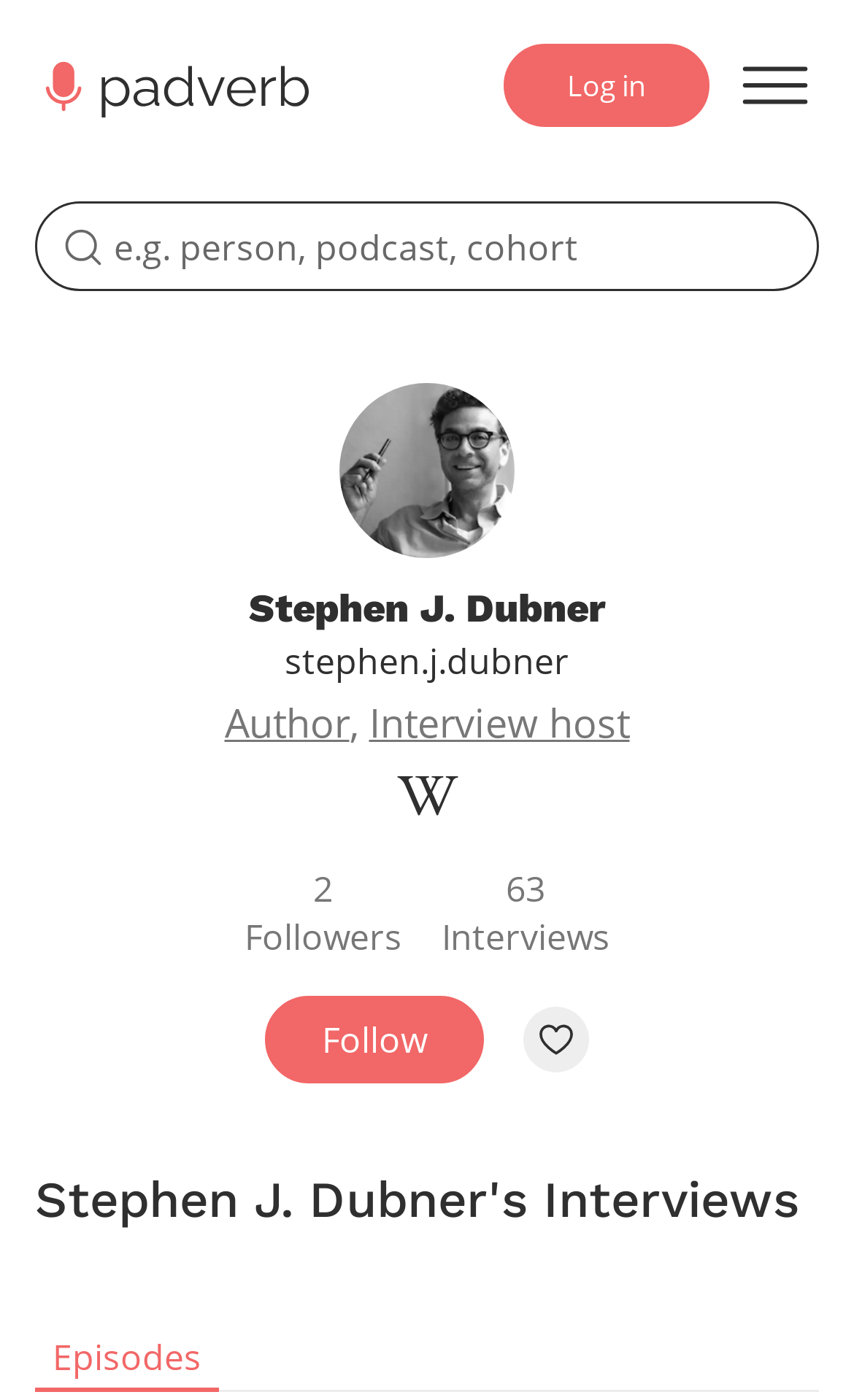Based on the element description: "parent_node: Log in aria-label="Open menu"", identify the bounding box coordinates for this UI element. The coordinates must be four float numbers between 0 and 1, listed as [left, top, right, bottom].

[0.856, 0.038, 0.959, 0.084]